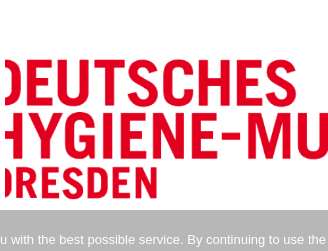Based on the image, provide a detailed response to the question:
What is the aesthetic of the logo design?

The caption describes the design of the logo as conveying a modern and approachable aesthetic, which suggests that the logo is intended to be visually appealing and welcoming to visitors.